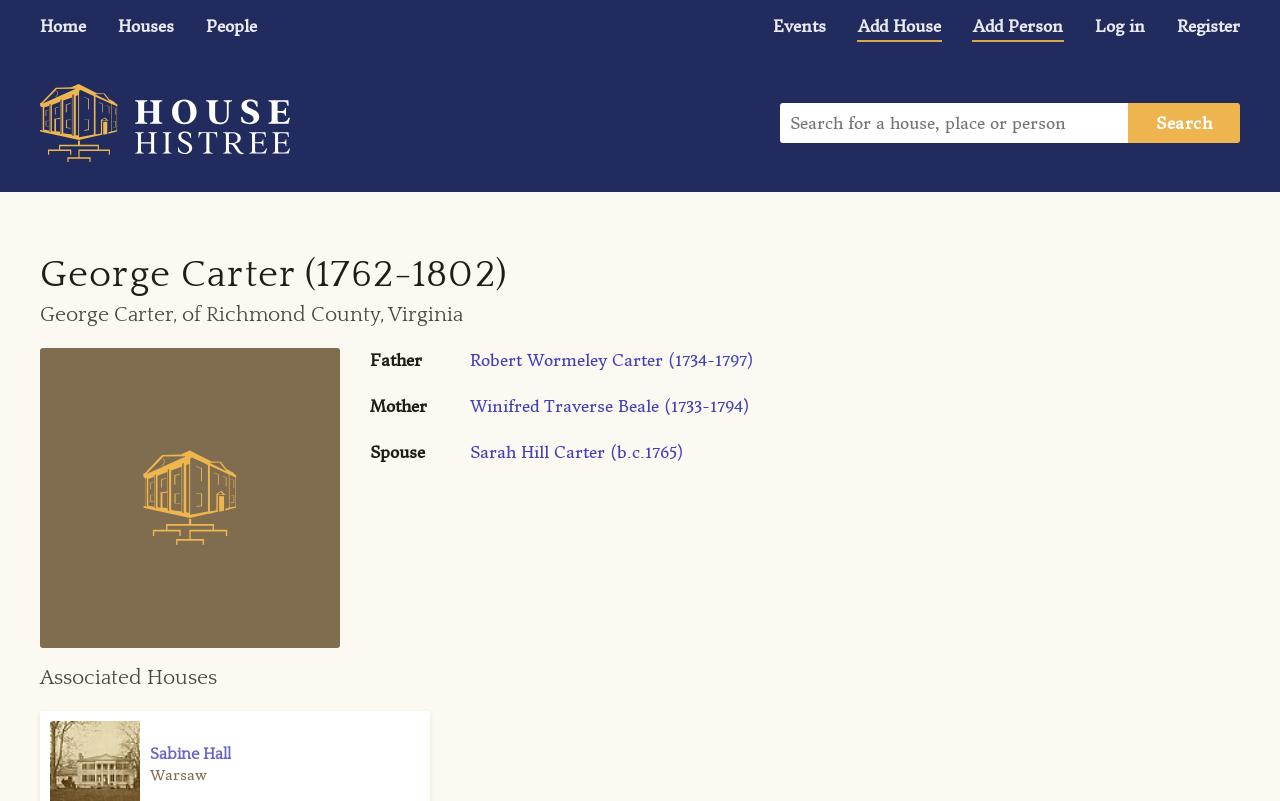Please find the bounding box coordinates of the element's region to be clicked to carry out this instruction: "view Sabine Hall".

[0.117, 0.93, 0.18, 0.954]